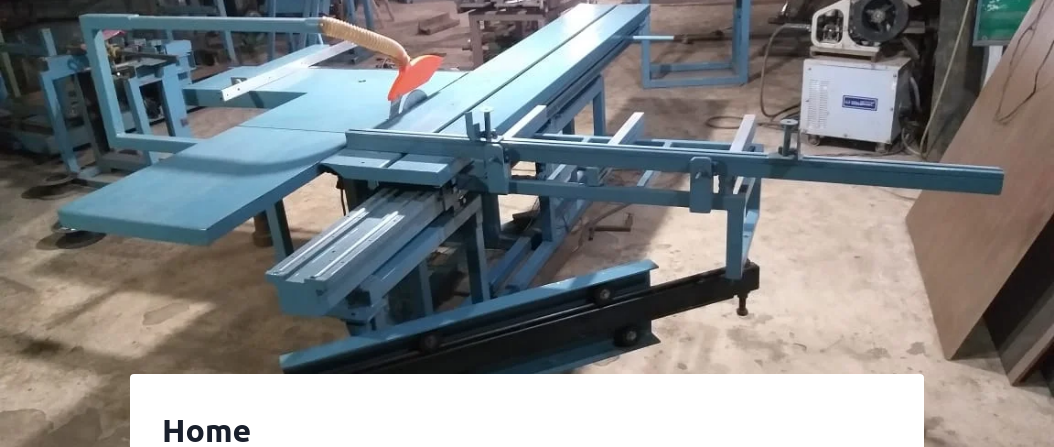What is the focus of woodworking practices? From the image, respond with a single word or brief phrase.

Quality and efficiency